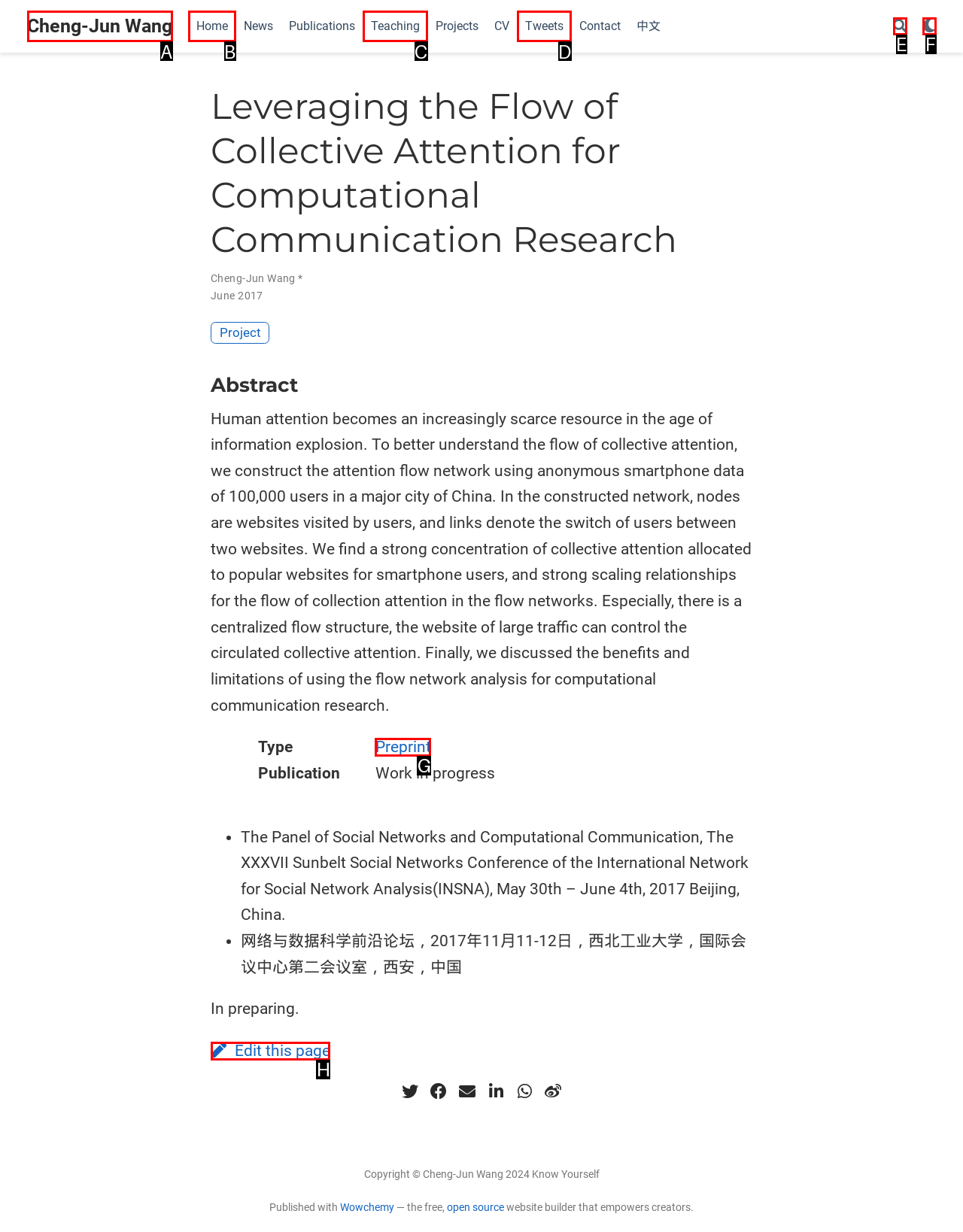Choose the letter of the UI element necessary for this task: Check tweets
Answer with the correct letter.

D